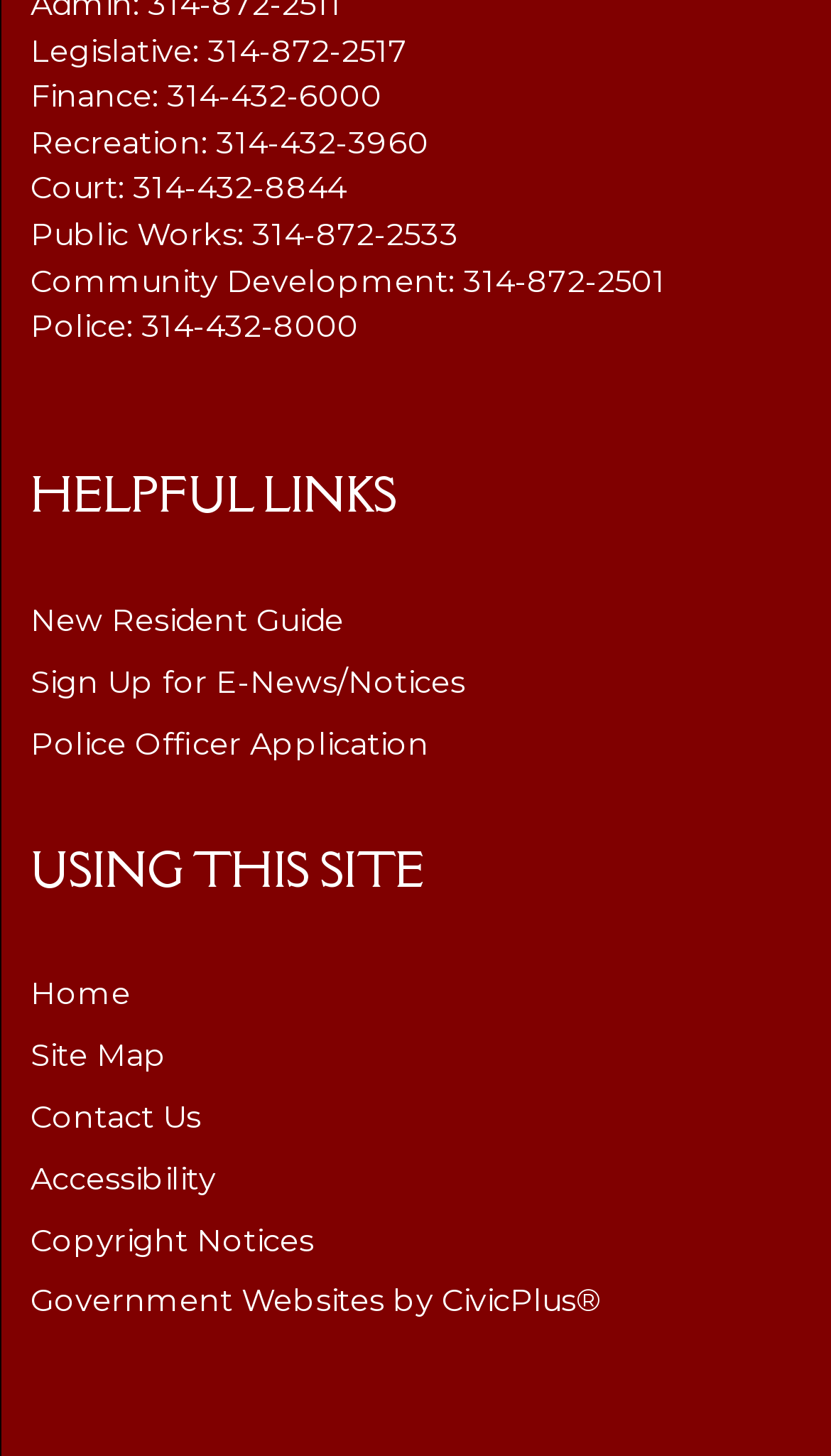What is the phone number for Legislative?
Using the screenshot, give a one-word or short phrase answer.

314-872-2517